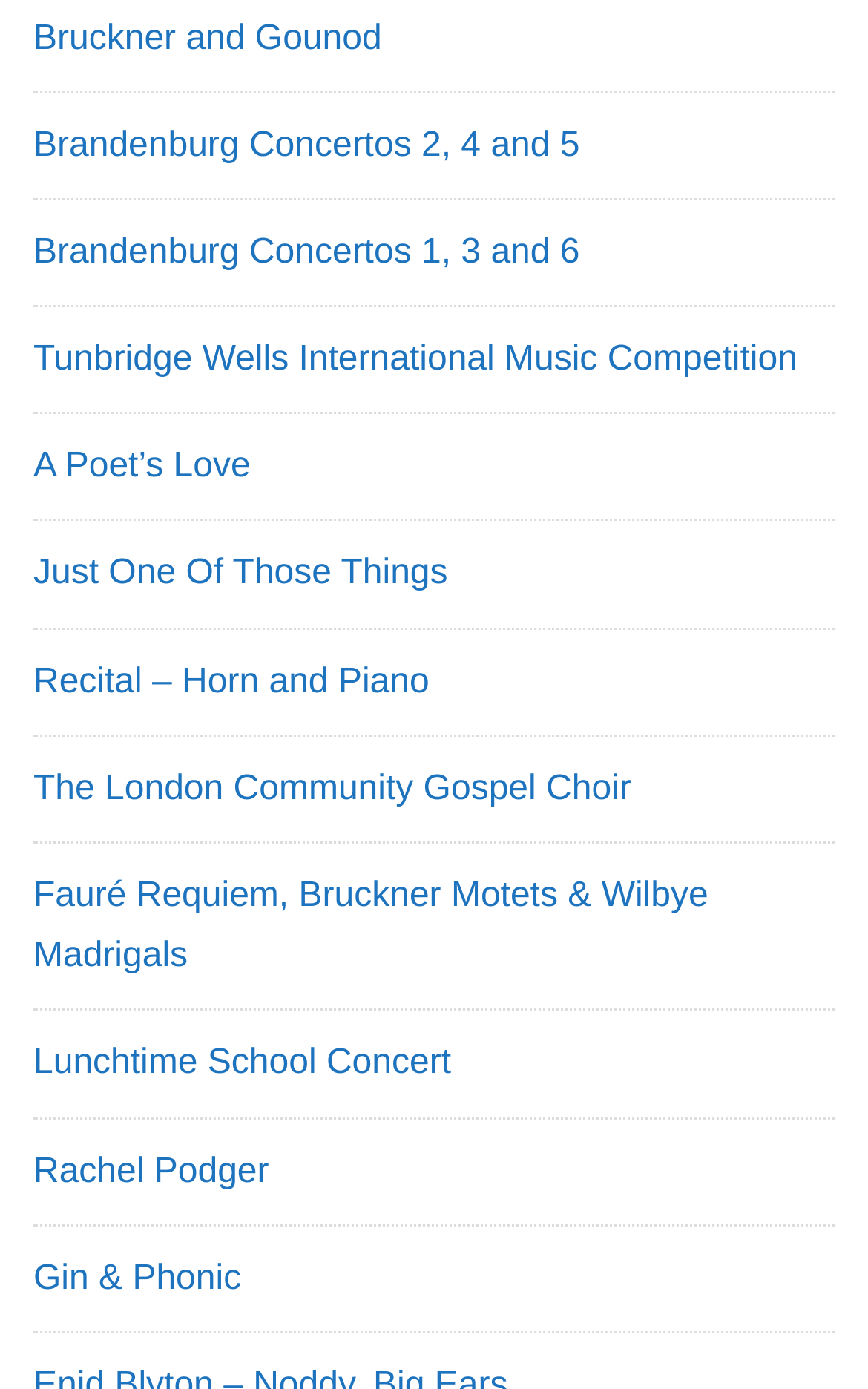Respond to the following query with just one word or a short phrase: 
Are the links listed in alphabetical order?

No